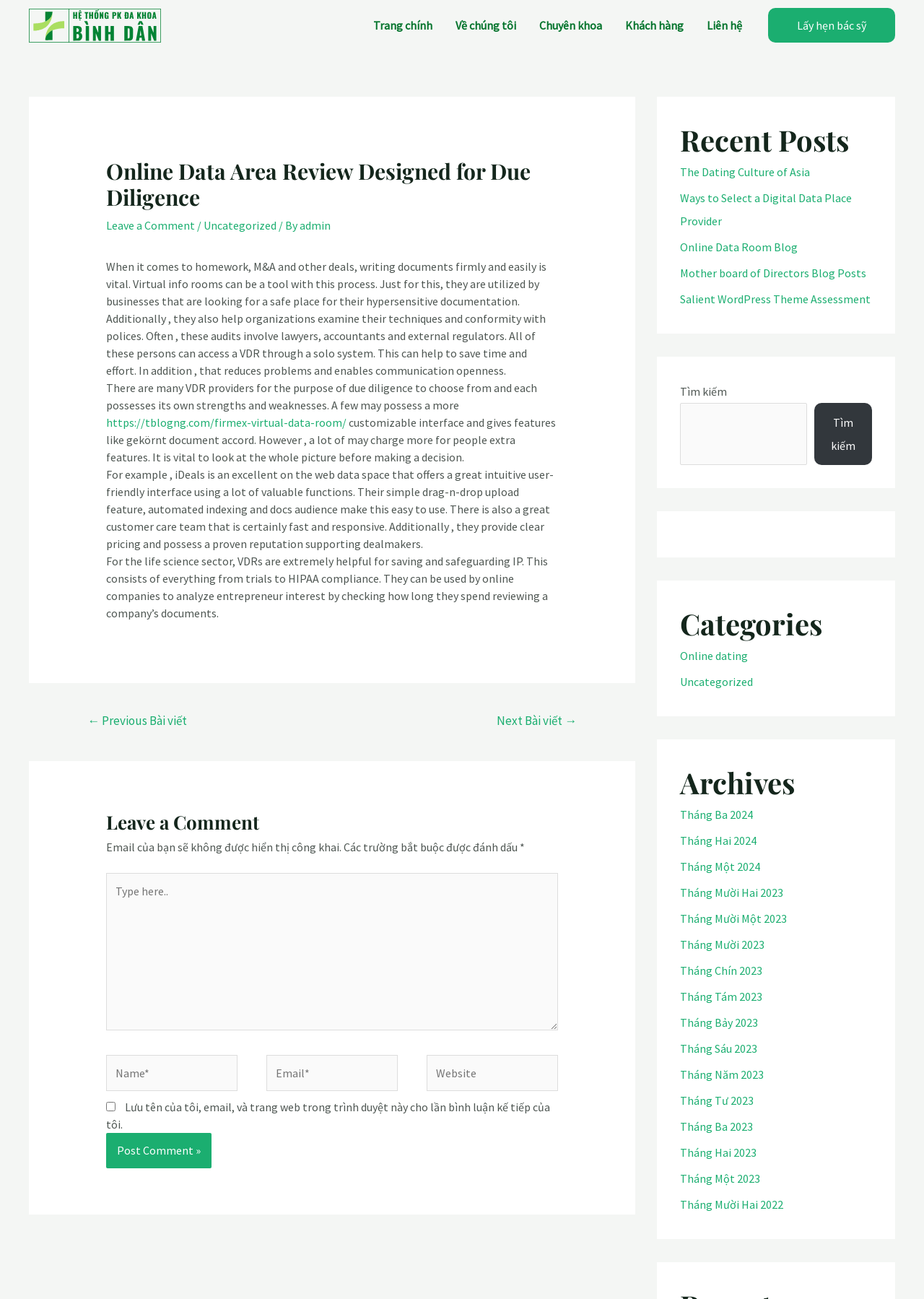What is the name of the hospital mentioned in the logo?
Please look at the screenshot and answer using one word or phrase.

Phòng khám đa khoa Bình Dân